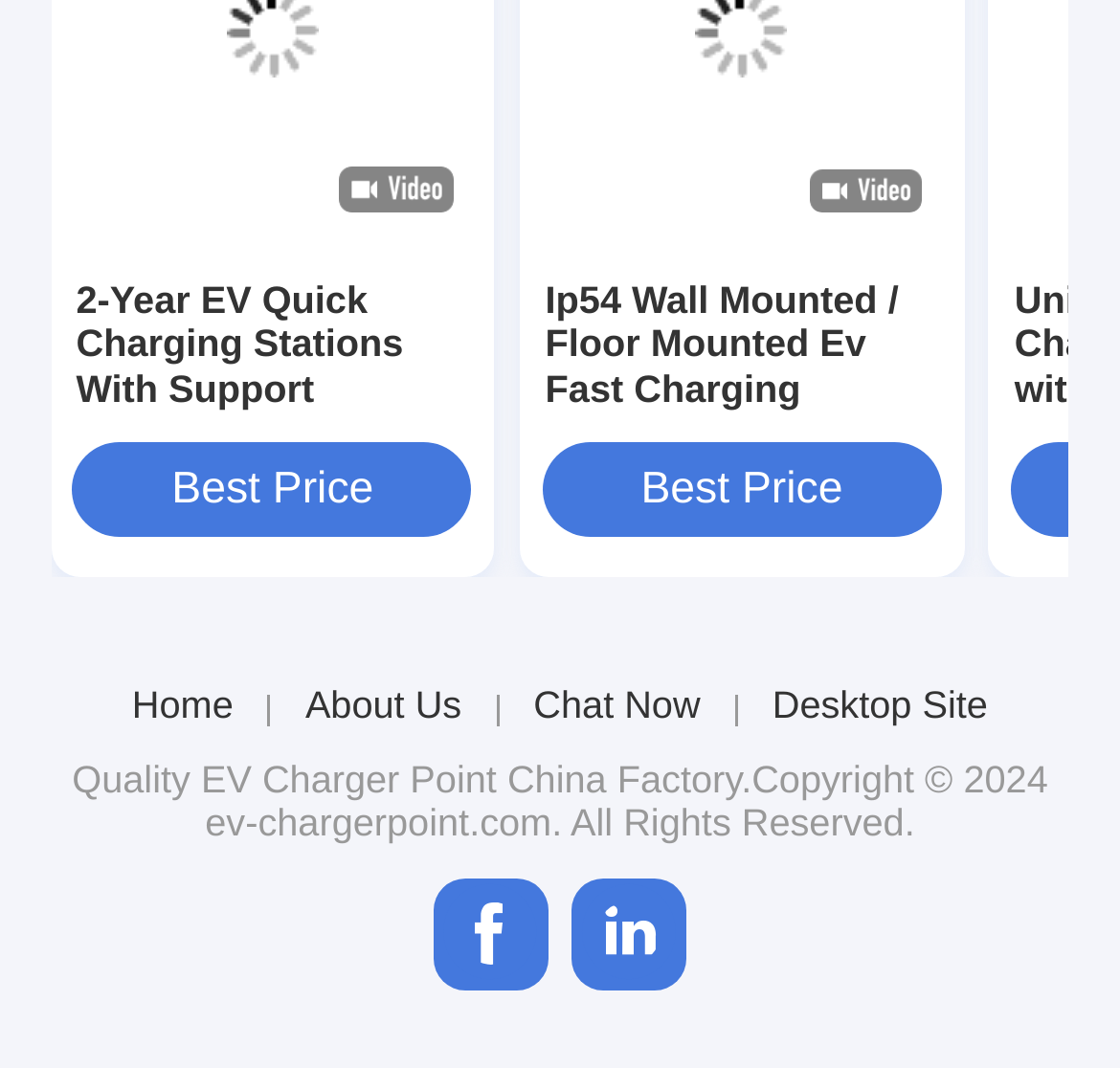What is the quality description on the webpage?
Please provide a comprehensive answer based on the visual information in the image.

I found a static text element on the webpage that simply says 'Quality', which might be a description or a category on the webpage.